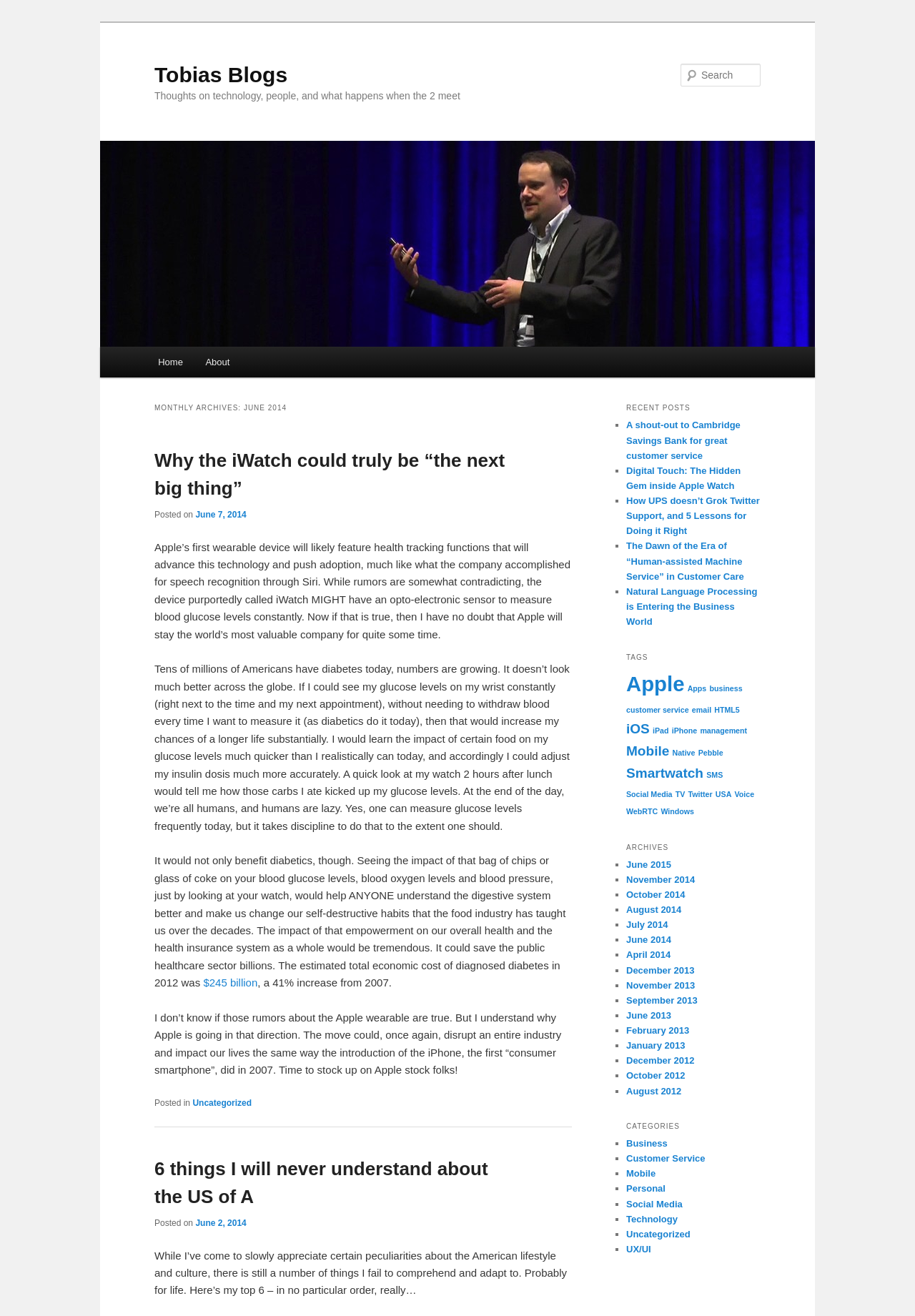Provide the bounding box coordinates of the section that needs to be clicked to accomplish the following instruction: "Check archives for June 2015."

[0.684, 0.653, 0.733, 0.661]